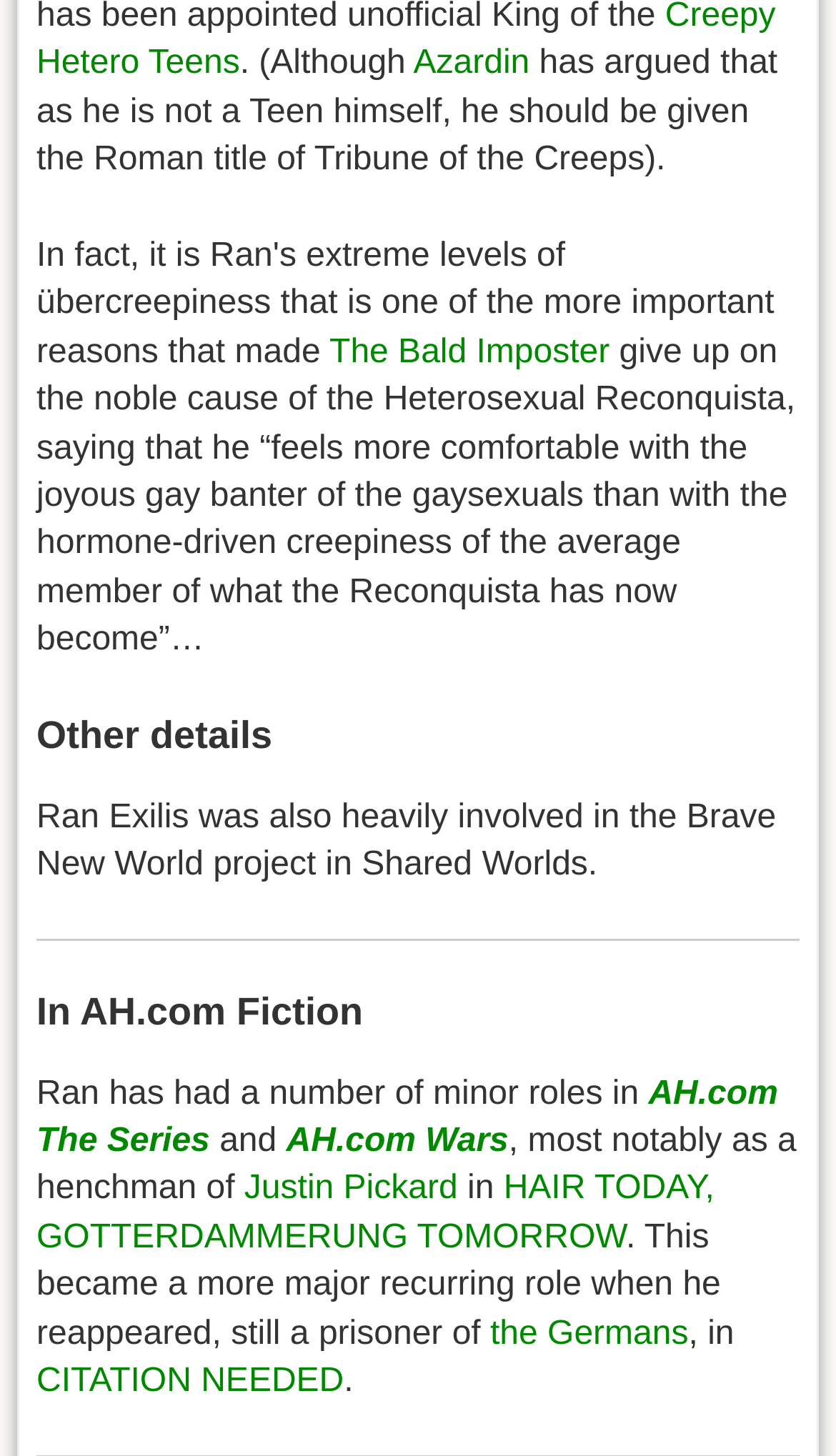Determine the bounding box coordinates for the UI element described. Format the coordinates as (top-left x, top-left y, bottom-right x, bottom-right y) and ensure all values are between 0 and 1. Element description: Log Your Trips

None